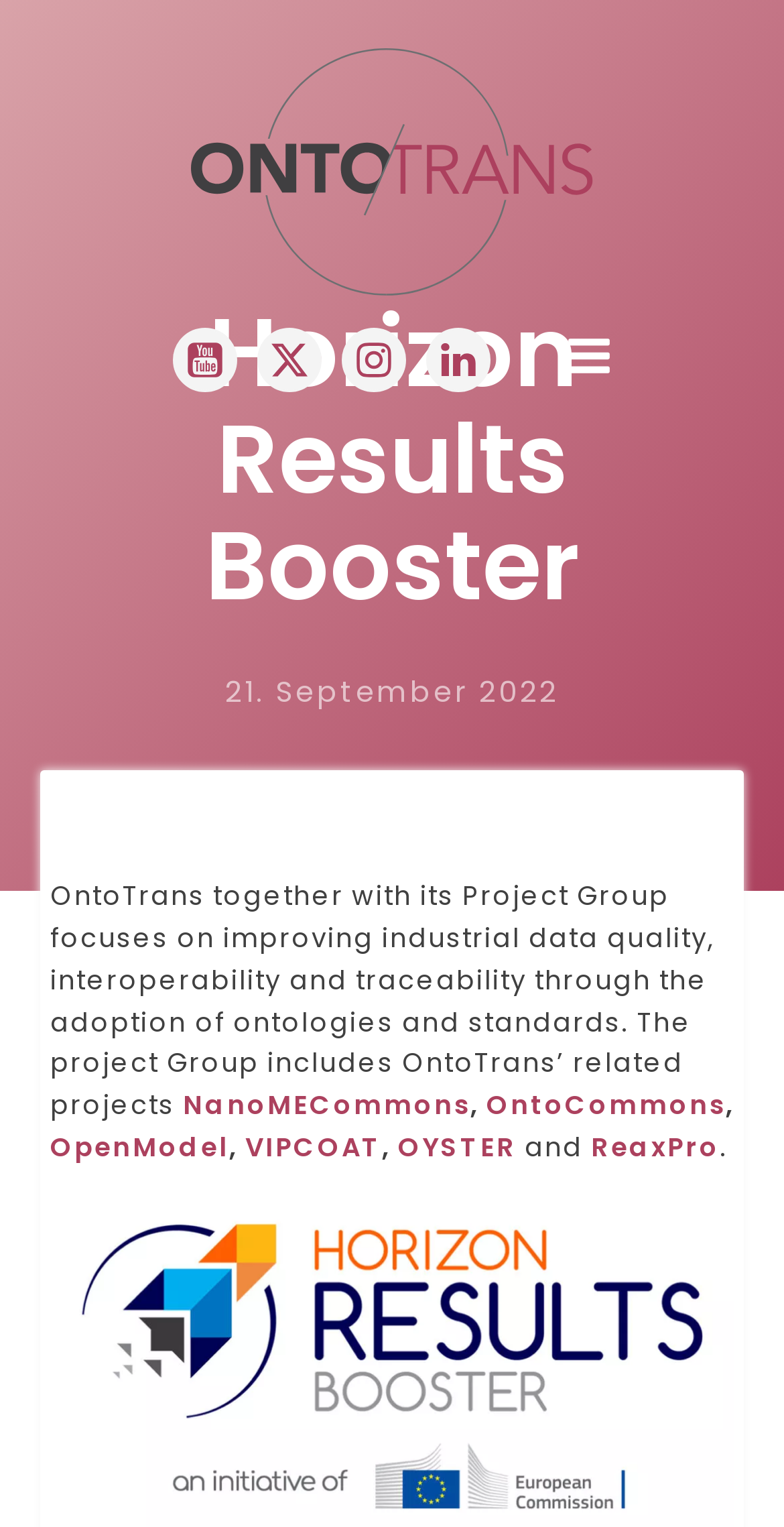Determine the bounding box coordinates of the UI element described below. Use the format (top-left x, top-left y, bottom-right x, bottom-right y) with floating point numbers between 0 and 1: ReaxPro

[0.754, 0.738, 0.918, 0.763]